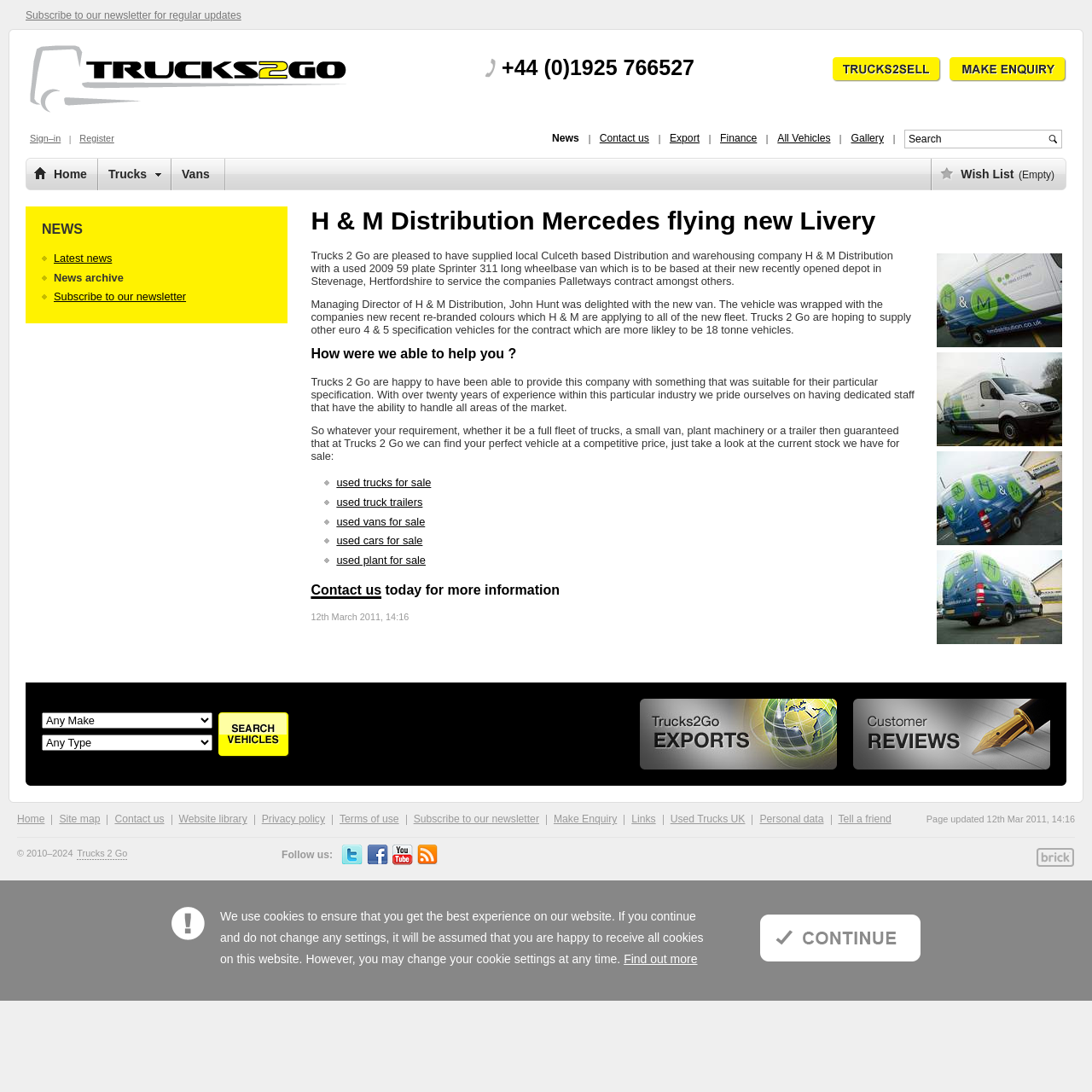Please give the bounding box coordinates of the area that should be clicked to fulfill the following instruction: "Go to About Us page". The coordinates should be in the format of four float numbers from 0 to 1, i.e., [left, top, right, bottom].

None